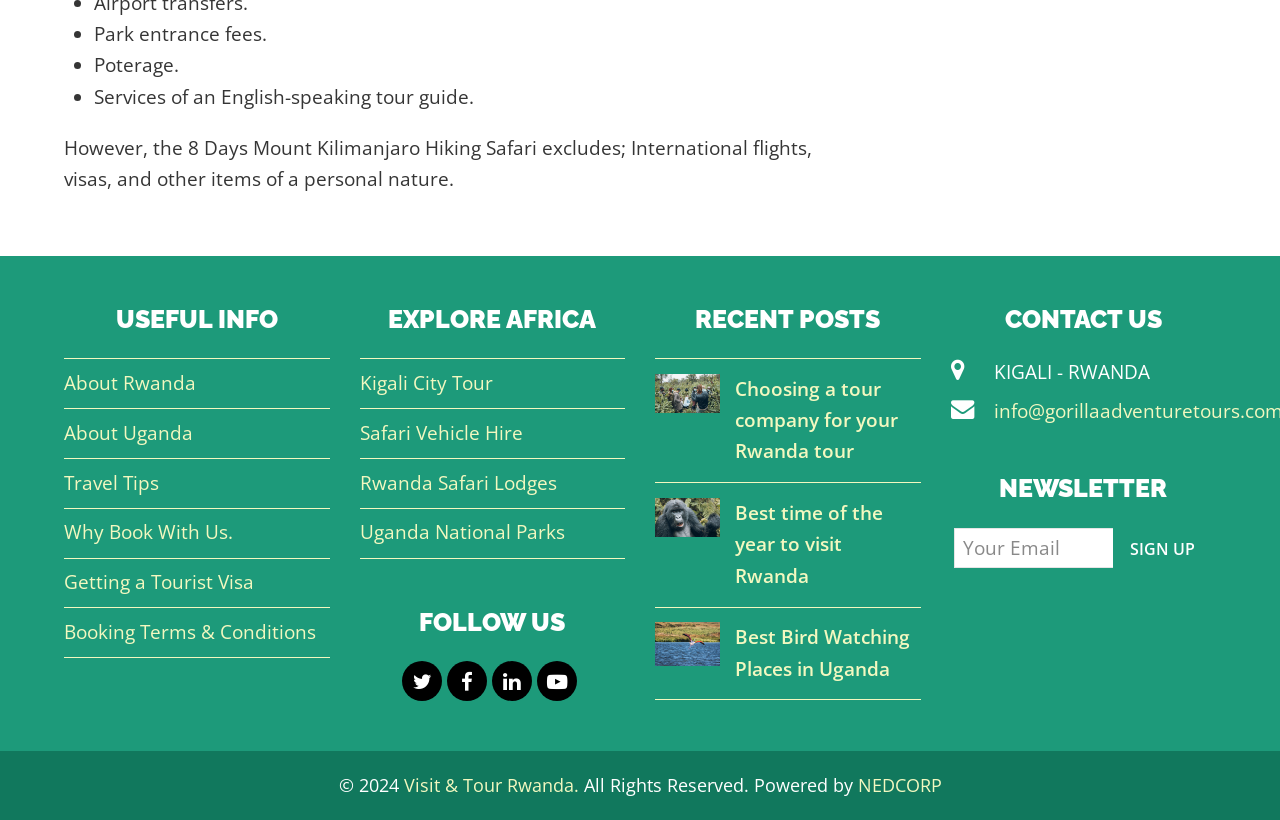Answer the question briefly using a single word or phrase: 
What is the company powering the website?

NEDCORP